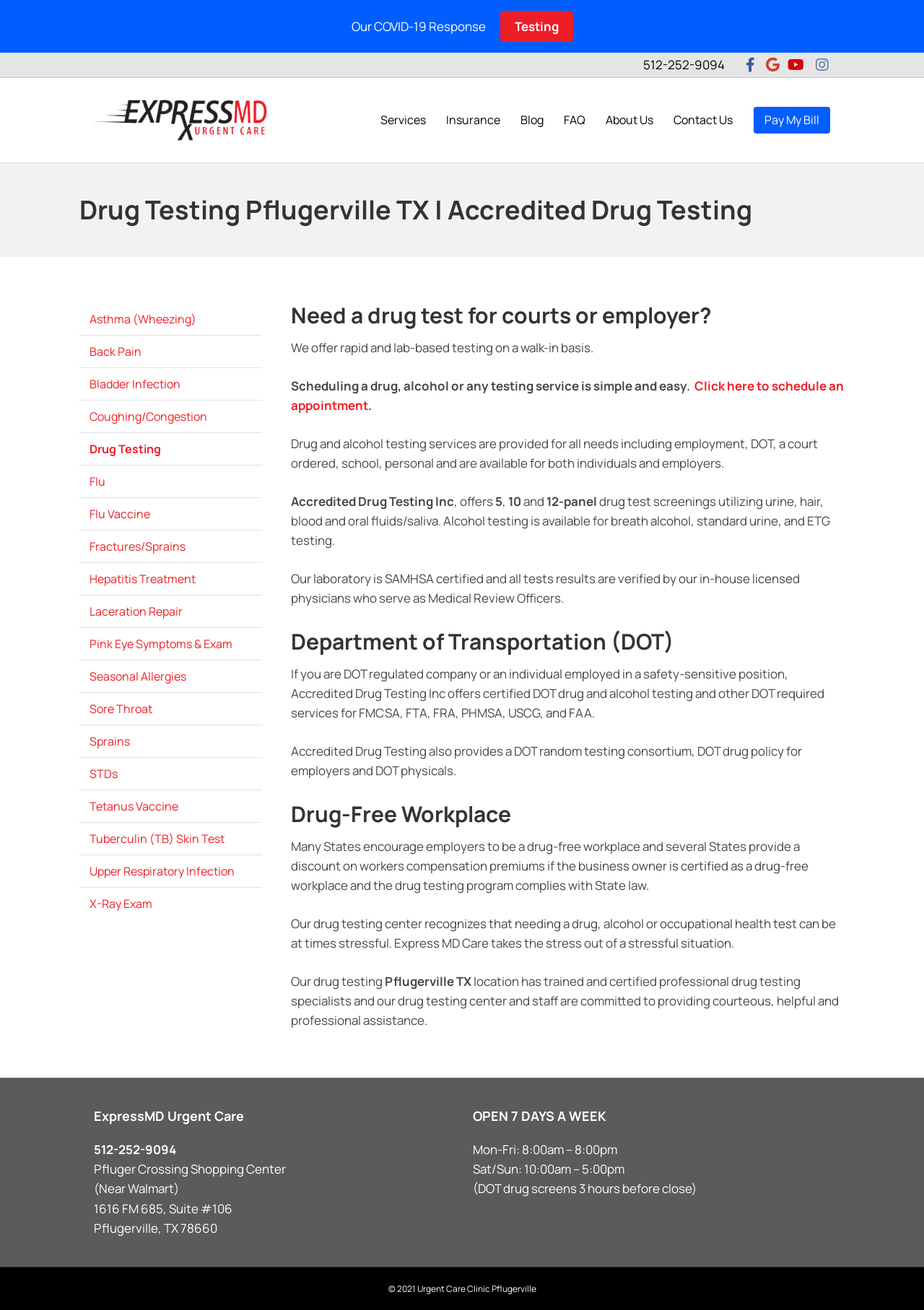What is the phone number of the clinic?
Based on the screenshot, respond with a single word or phrase.

512-252-9094